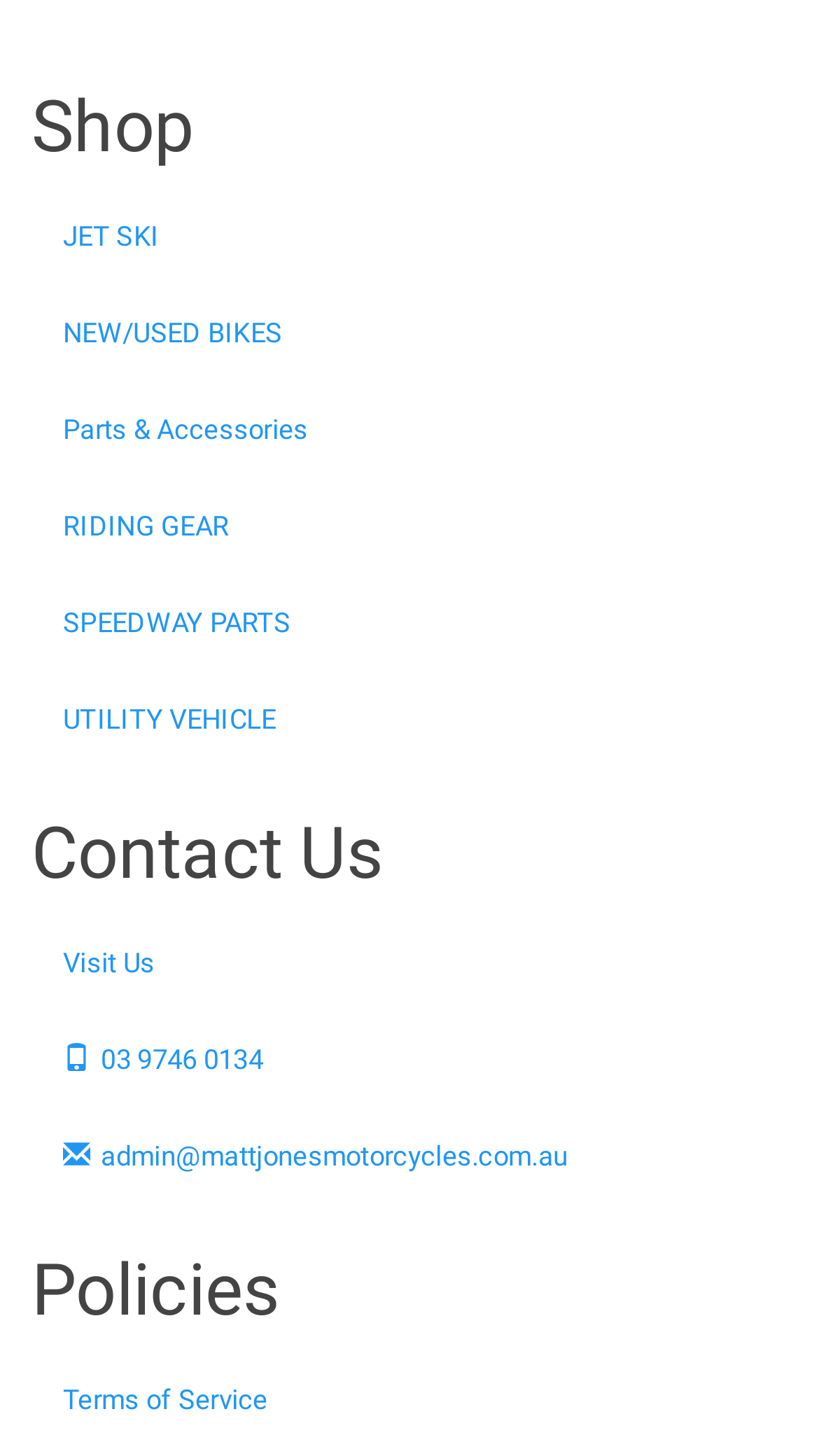Kindly determine the bounding box coordinates for the clickable area to achieve the given instruction: "Click on JET SKI".

[0.038, 0.132, 0.962, 0.195]